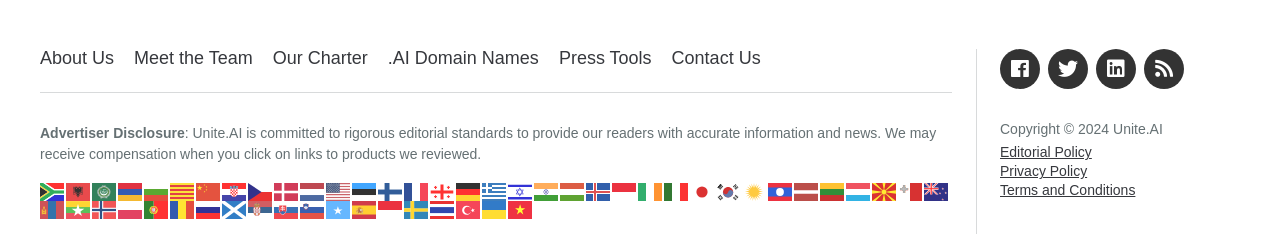Respond with a single word or phrase to the following question:
What is the purpose of the 'Advertiser Disclosure' section?

To provide transparency